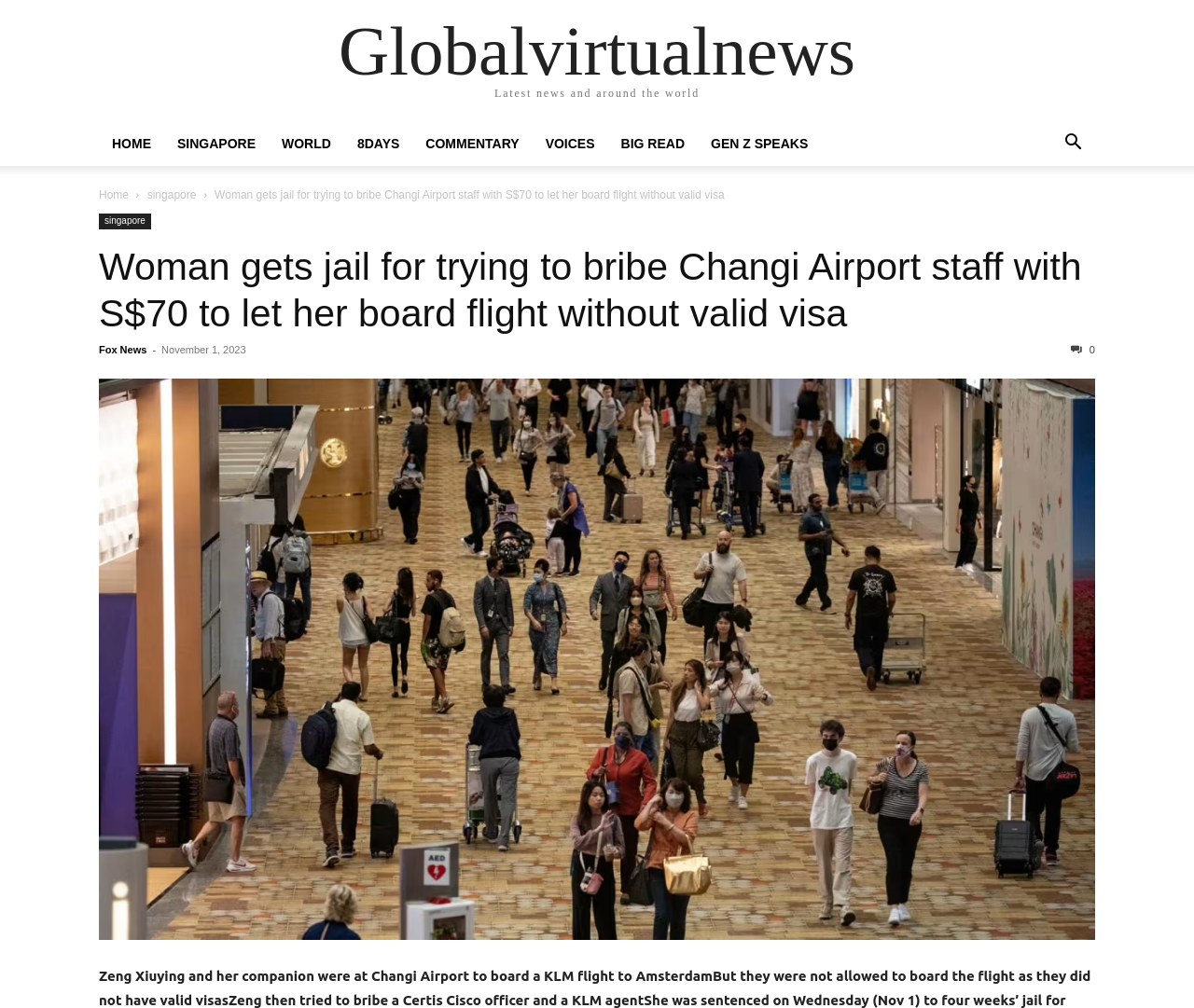Please identify the bounding box coordinates of the element's region that needs to be clicked to fulfill the following instruction: "Check the news from Fox News". The bounding box coordinates should consist of four float numbers between 0 and 1, i.e., [left, top, right, bottom].

[0.083, 0.341, 0.123, 0.352]